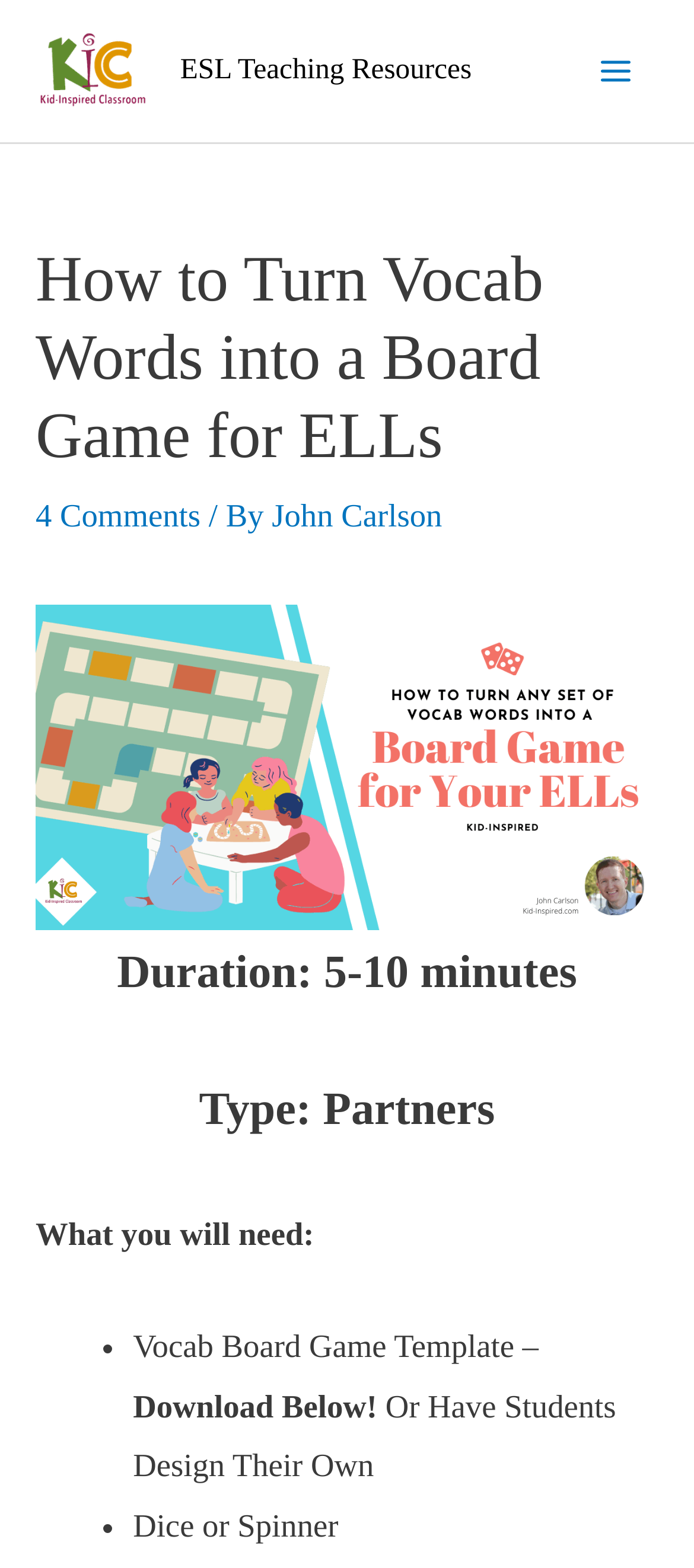Answer the question in one word or a short phrase:
What is the first material needed for the activity?

Vocab Board Game Template